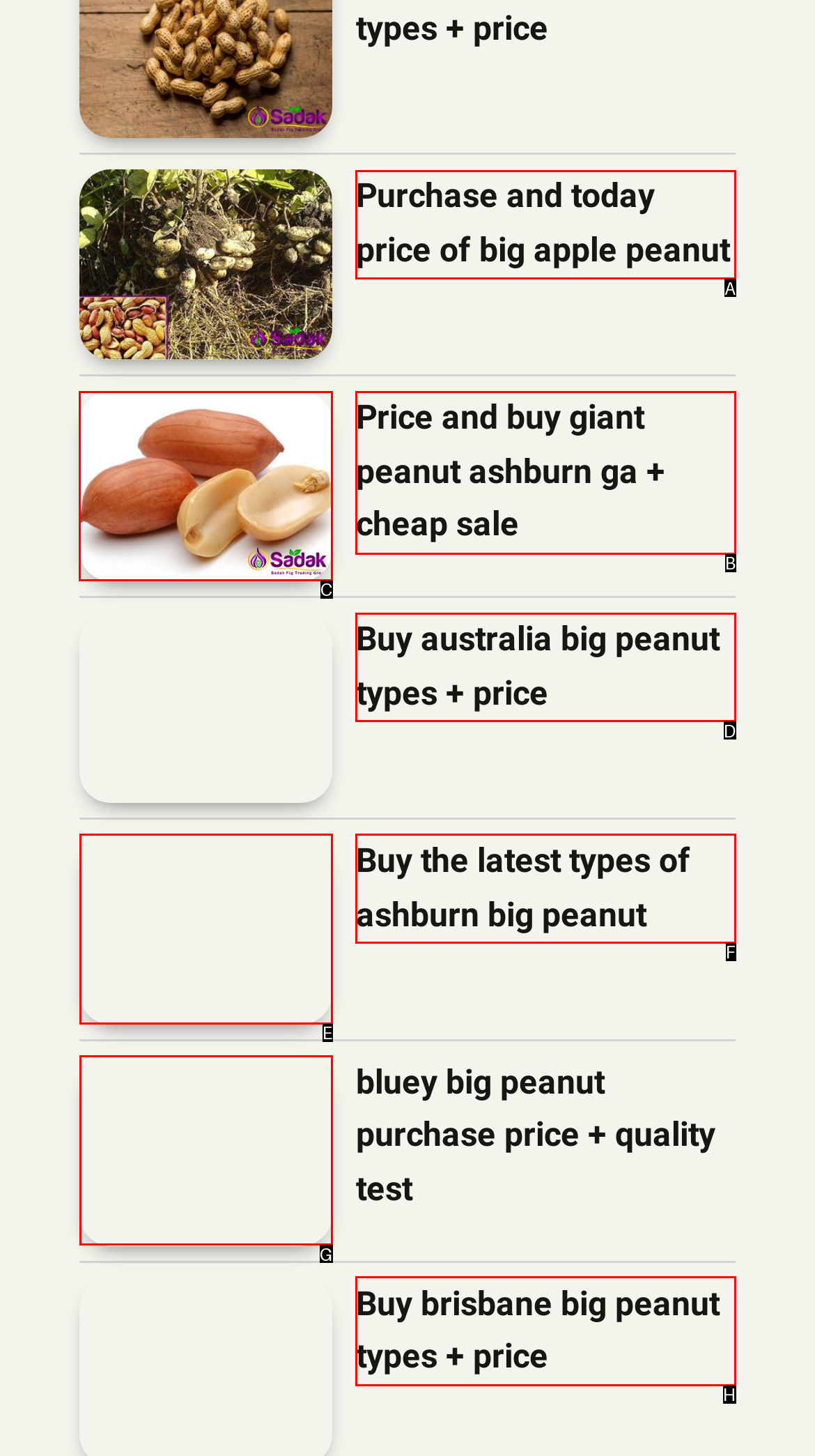Choose the HTML element that should be clicked to achieve this task: Explore price and buy giant peanut ashburn ga + cheap sale
Respond with the letter of the correct choice.

C